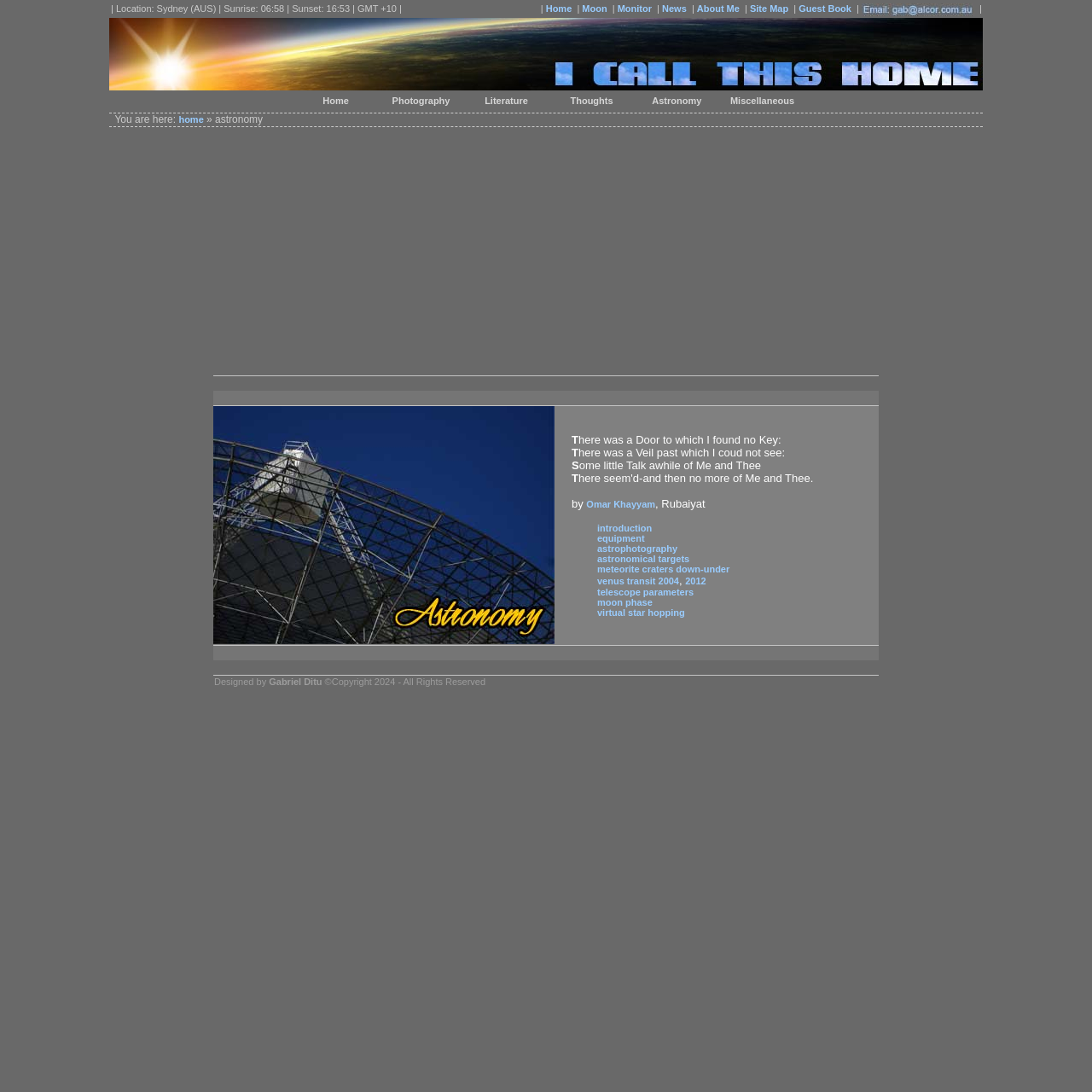Identify the bounding box coordinates of the area that should be clicked in order to complete the given instruction: "Visit the About Me page". The bounding box coordinates should be four float numbers between 0 and 1, i.e., [left, top, right, bottom].

[0.638, 0.003, 0.677, 0.012]